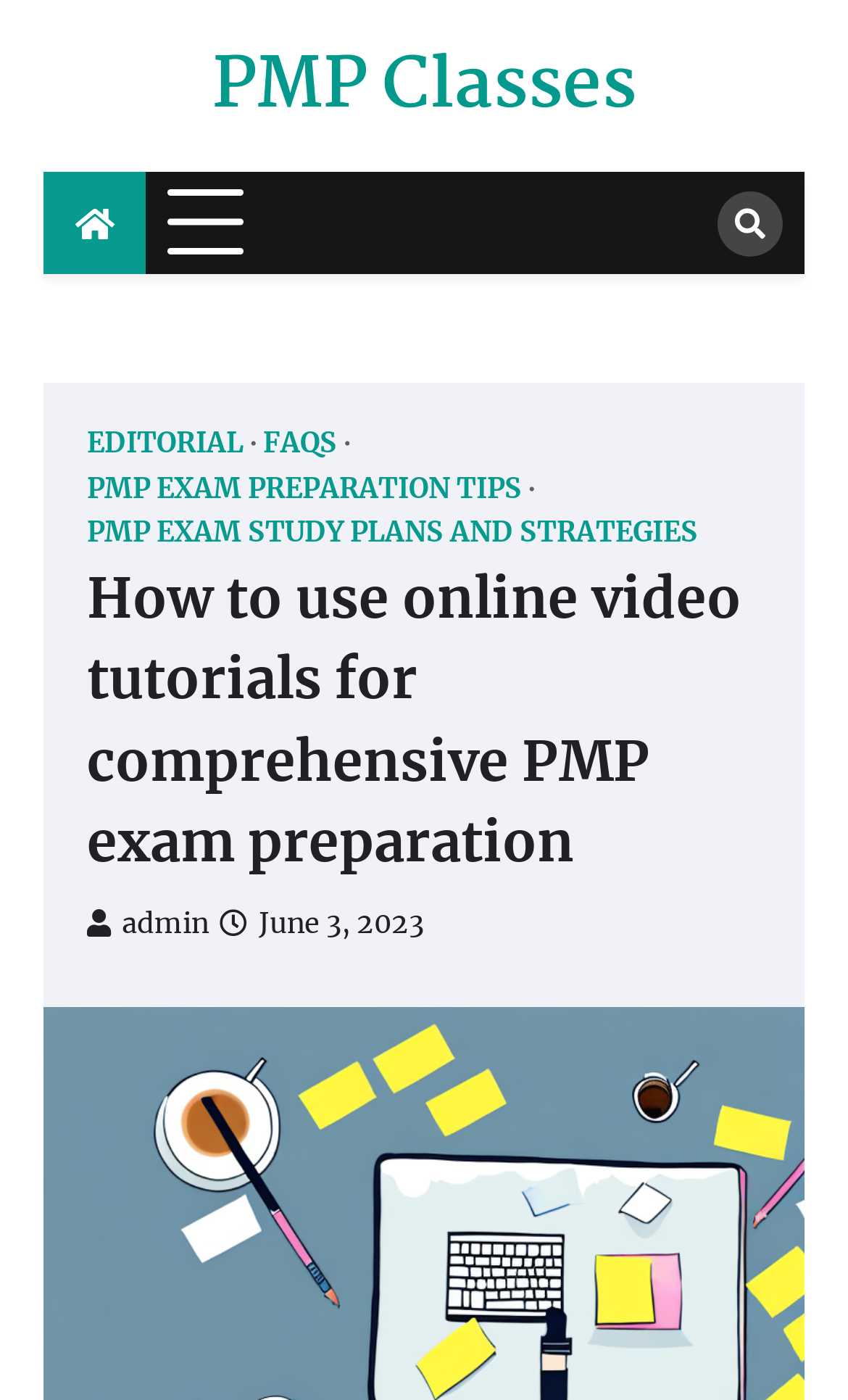Respond to the question below with a single word or phrase: What type of content is available on the website?

Video tutorials and study plans